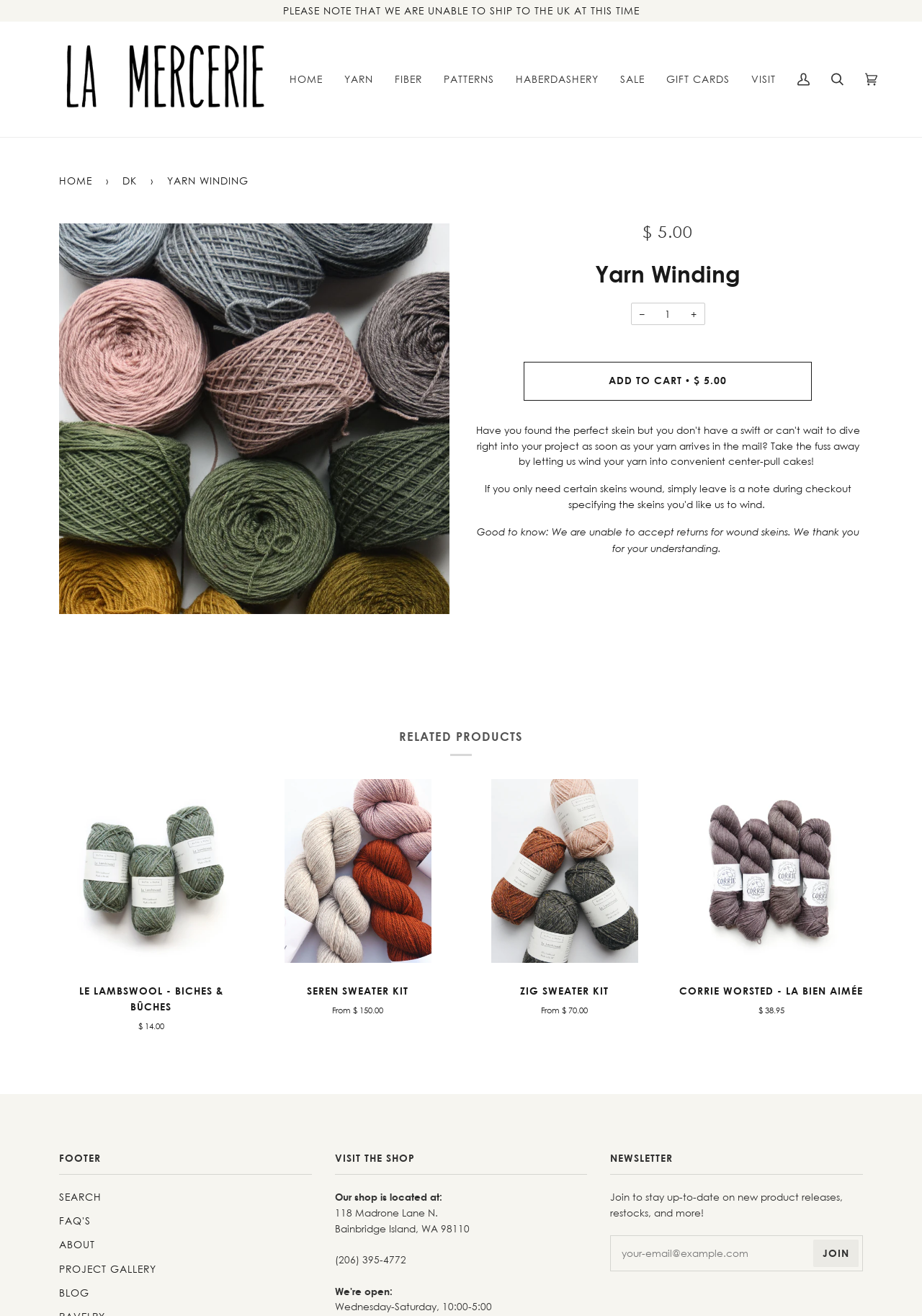Kindly respond to the following question with a single word or a brief phrase: 
What is the price of the yarn winding service?

$ 5.00